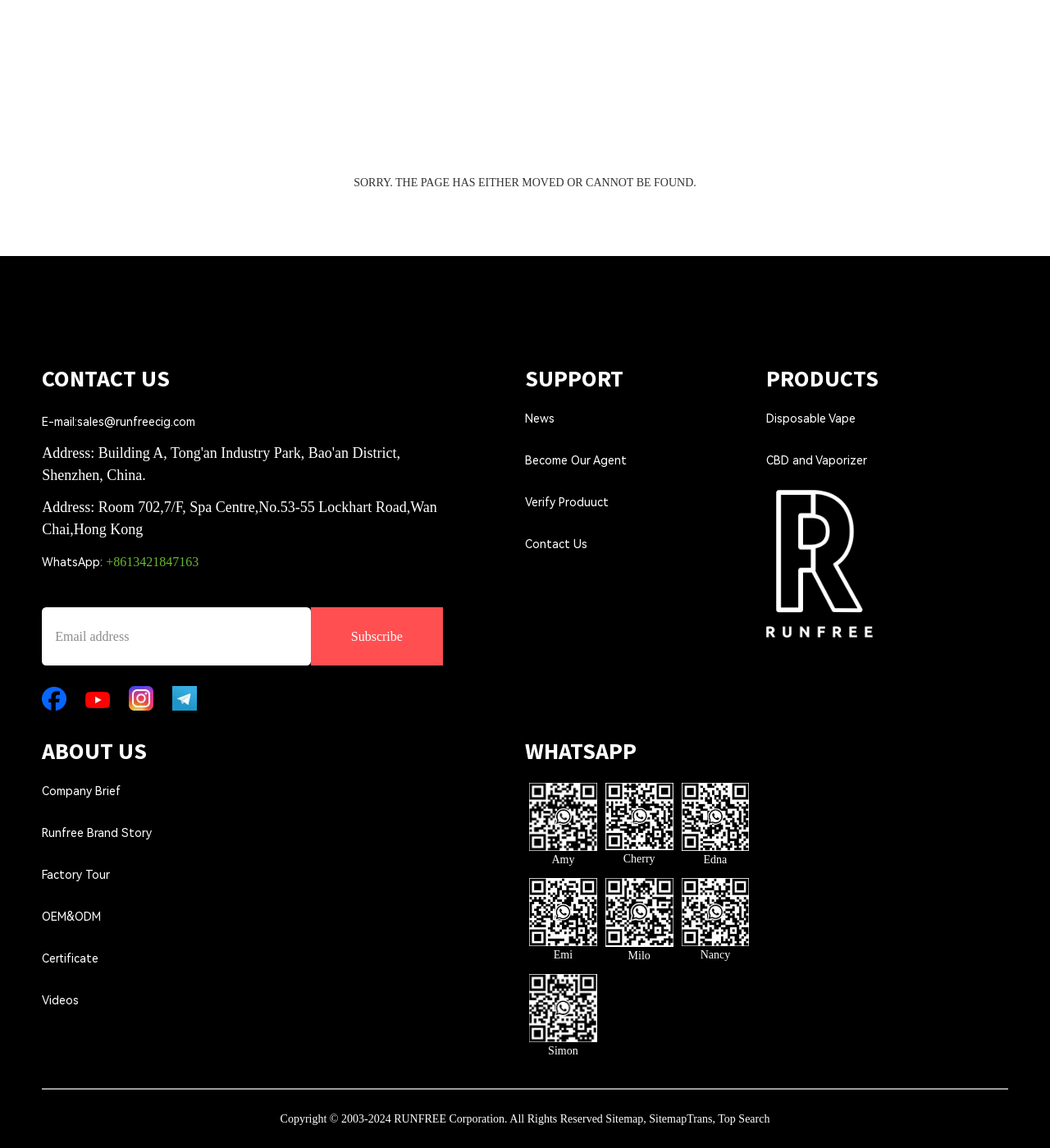Using the given description, provide the bounding box coordinates formatted as (top-left x, top-left y, bottom-right x, bottom-right y), with all values being floating point numbers between 0 and 1. Description: Become Our Agent

[0.5, 0.395, 0.597, 0.406]